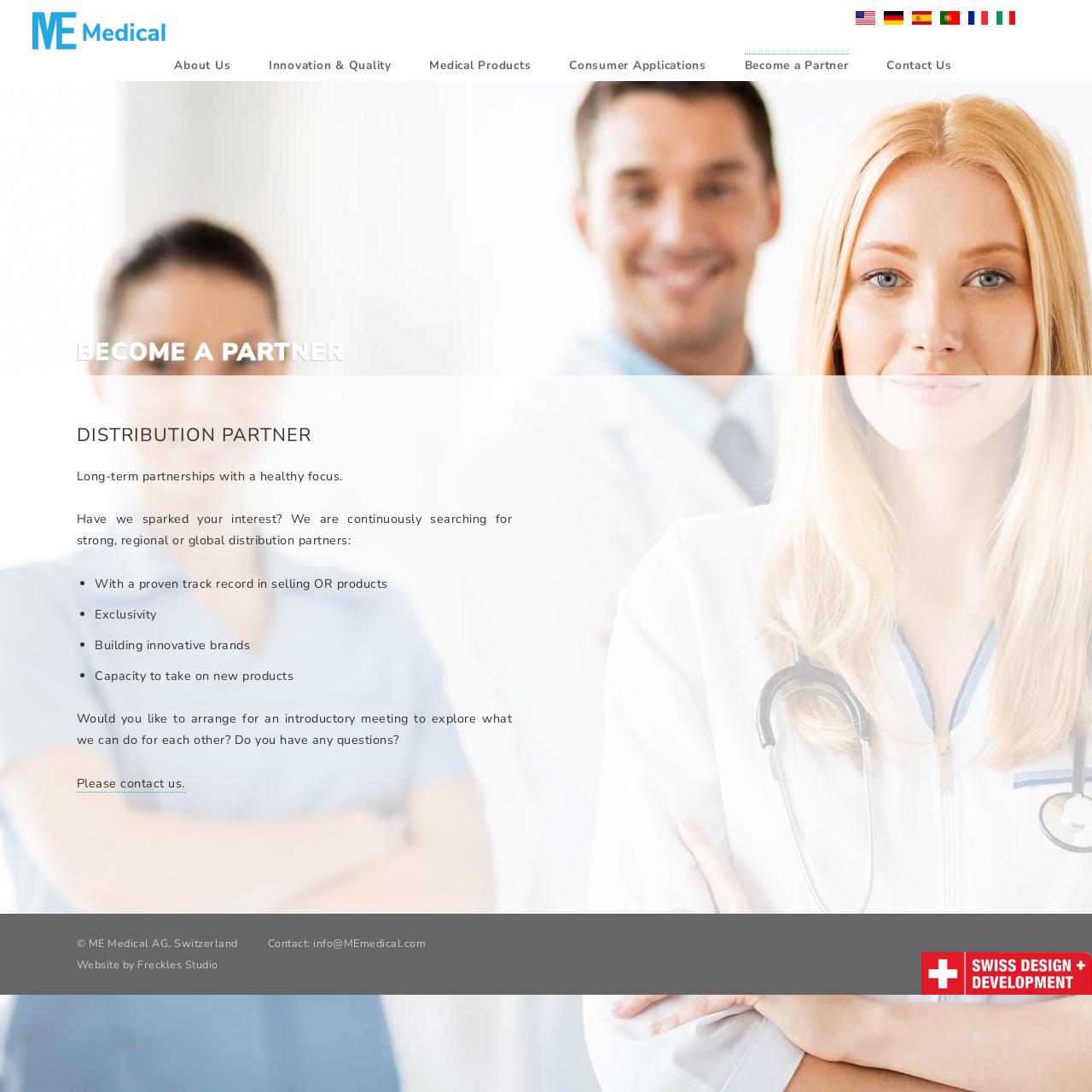Respond to the question with just a single word or phrase: 
What is the company name of the website?

ME Medical